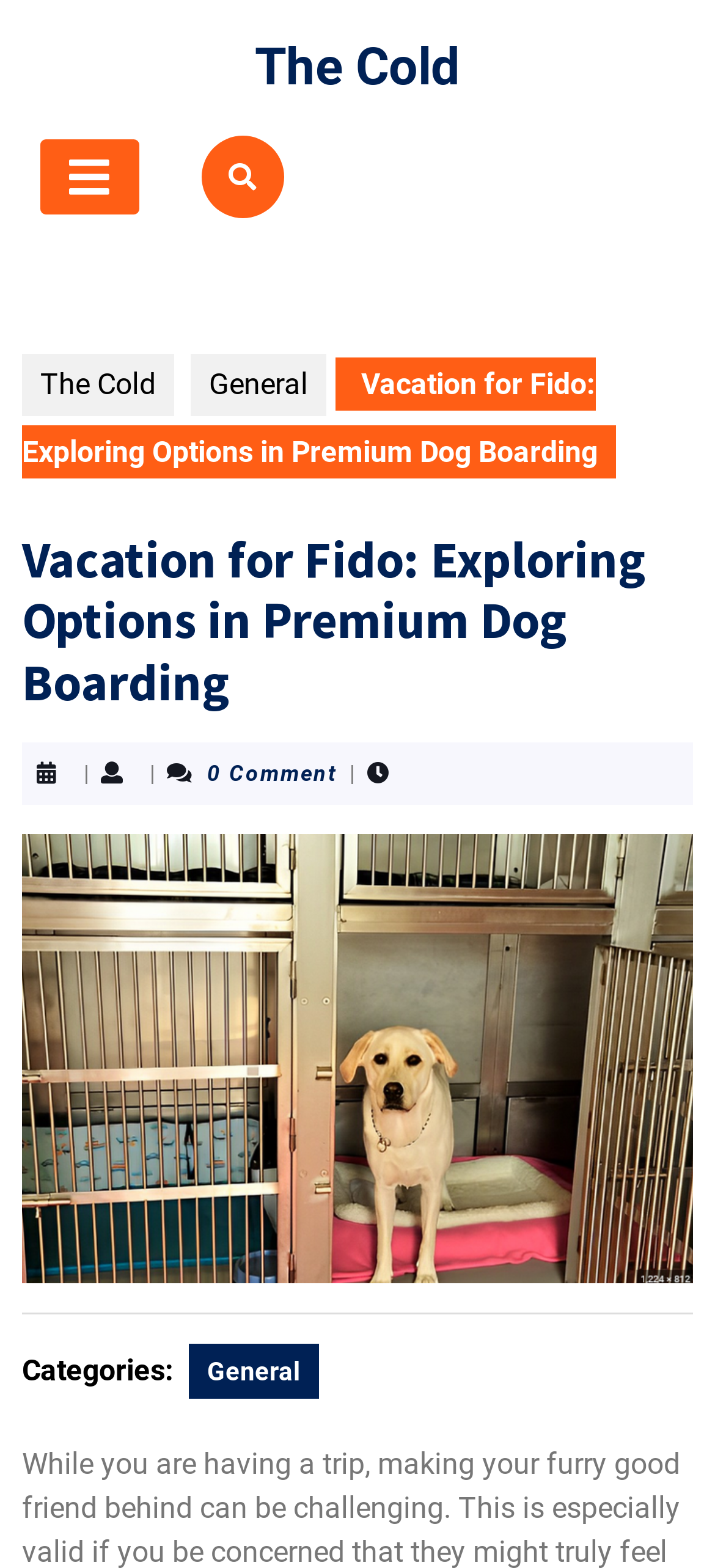Please reply to the following question using a single word or phrase: 
Is there an image on the webpage?

Yes